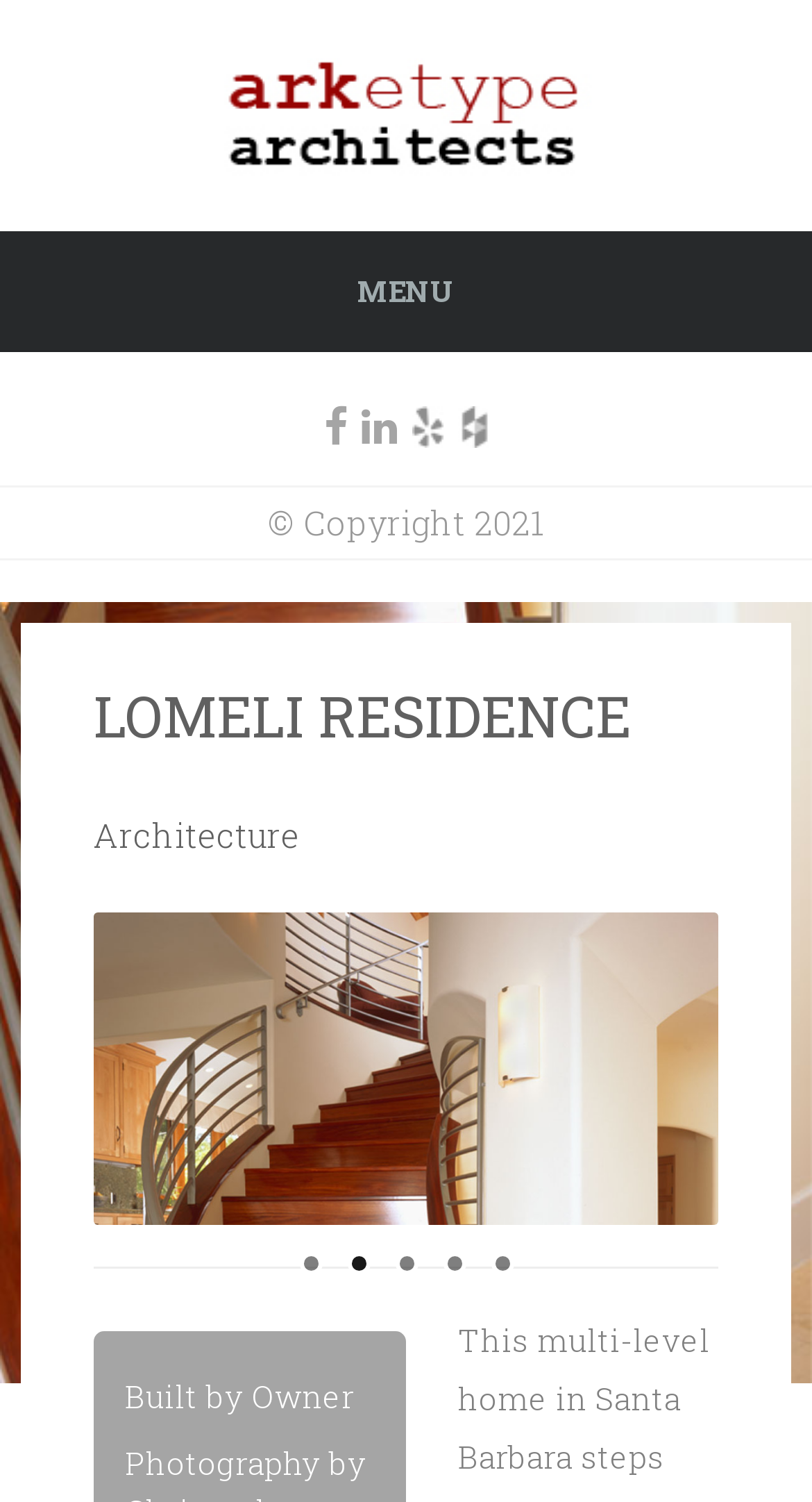Please identify the bounding box coordinates of the clickable area that will fulfill the following instruction: "View the Architecture page". The coordinates should be in the format of four float numbers between 0 and 1, i.e., [left, top, right, bottom].

[0.115, 0.541, 0.41, 0.57]